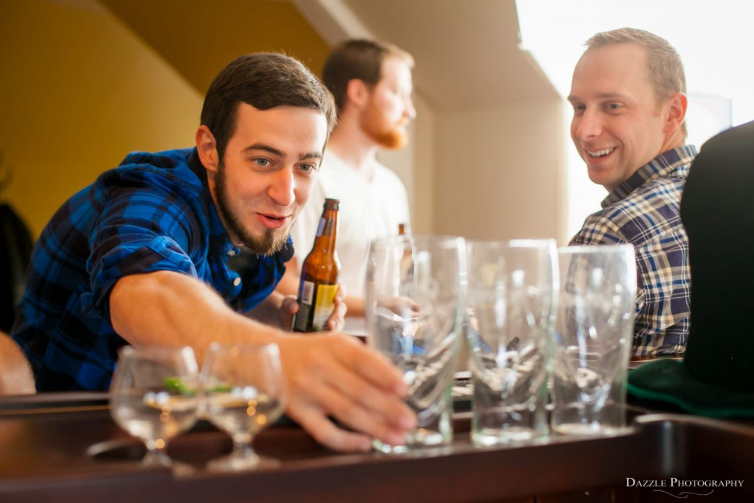Create an extensive caption that includes all significant details of the image.

In this vibrant photograph, a lively gathering is captured at a bar setting. The main focus is on a young man with a beard, wearing a blue plaid shirt, who is reaching out with a cheerful expression, seemingly engaged in a conversation while holding a beer bottle in his left hand. He appears to be playfully interacting with a gathering of glasses on the bar, which reflects the camaraderie of the moment. In the background, two additional men can be seen; one has a light beard and is chatting with a smile, while the other stands slightly behind them, adding to the casual atmosphere. The warm lighting highlights their enjoyment, suggesting a joyous occasion or celebration, making it a fitting representation of social connections and good times. This image, credited to Dazzle Photography, encapsulates the essence of fun and friendship in a relaxed setting.